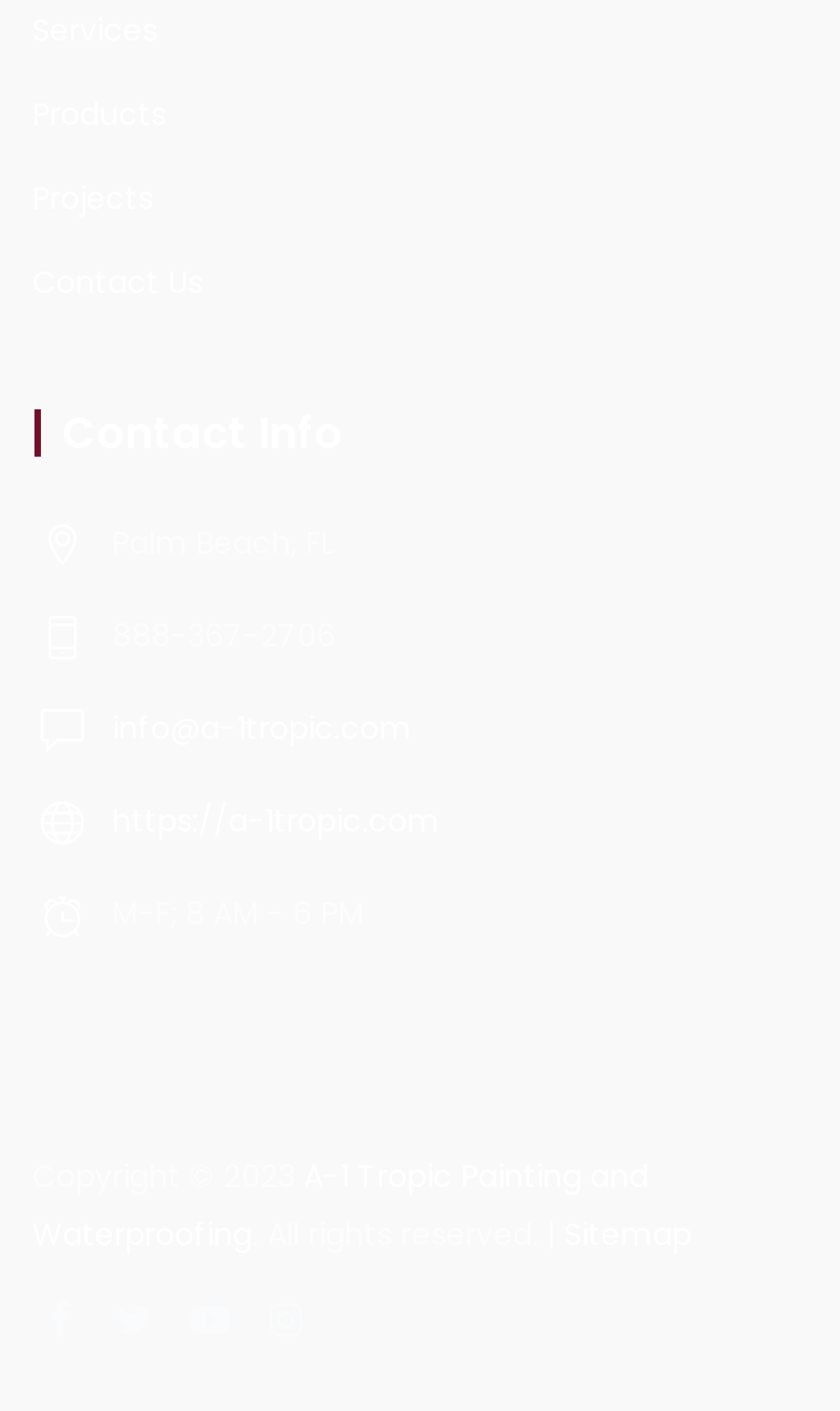Answer this question in one word or a short phrase: What is the company's phone number?

888-367-2706